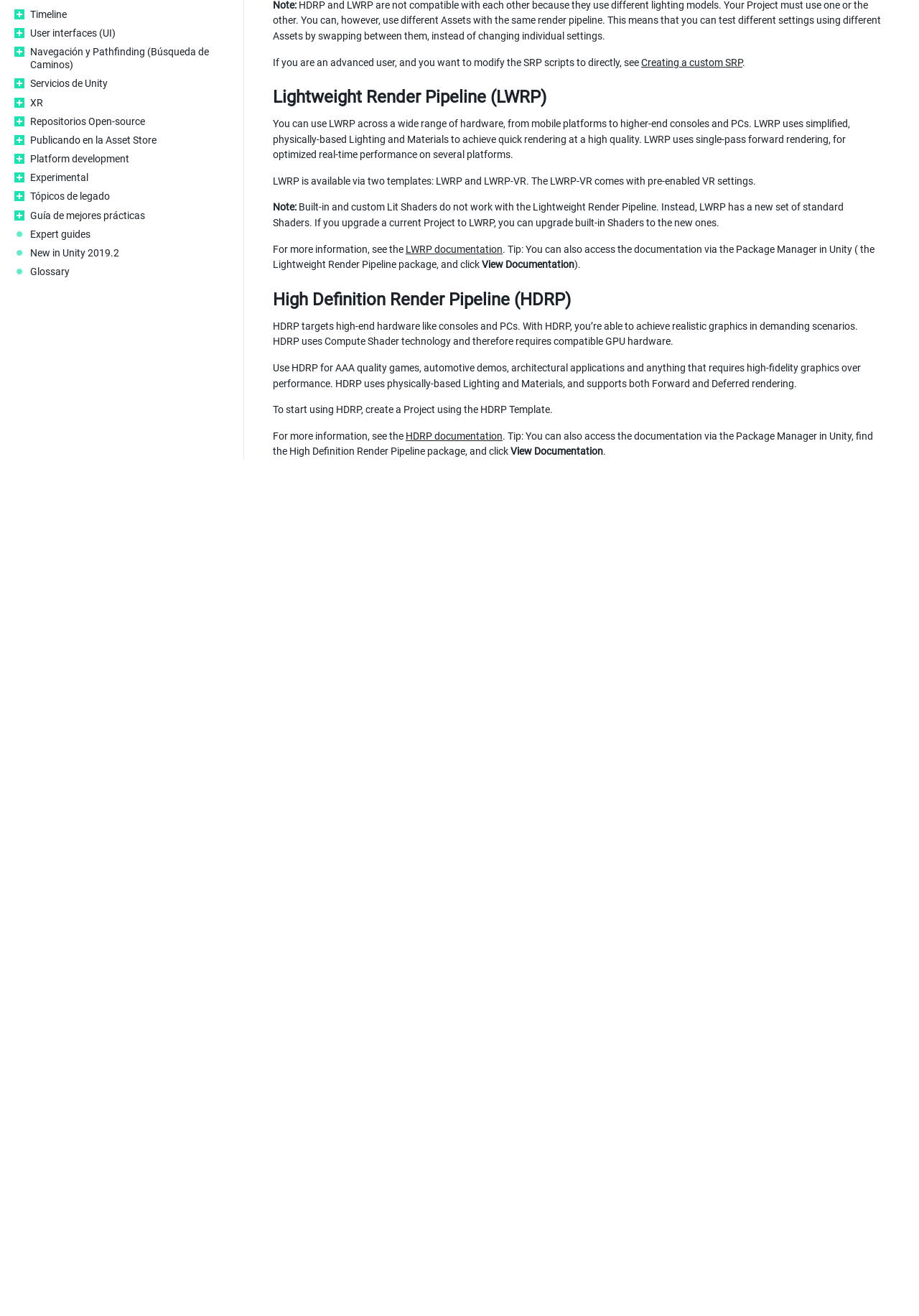Please provide the bounding box coordinates for the UI element as described: "Creating a custom SRP". The coordinates must be four floats between 0 and 1, represented as [left, top, right, bottom].

[0.698, 0.043, 0.808, 0.052]